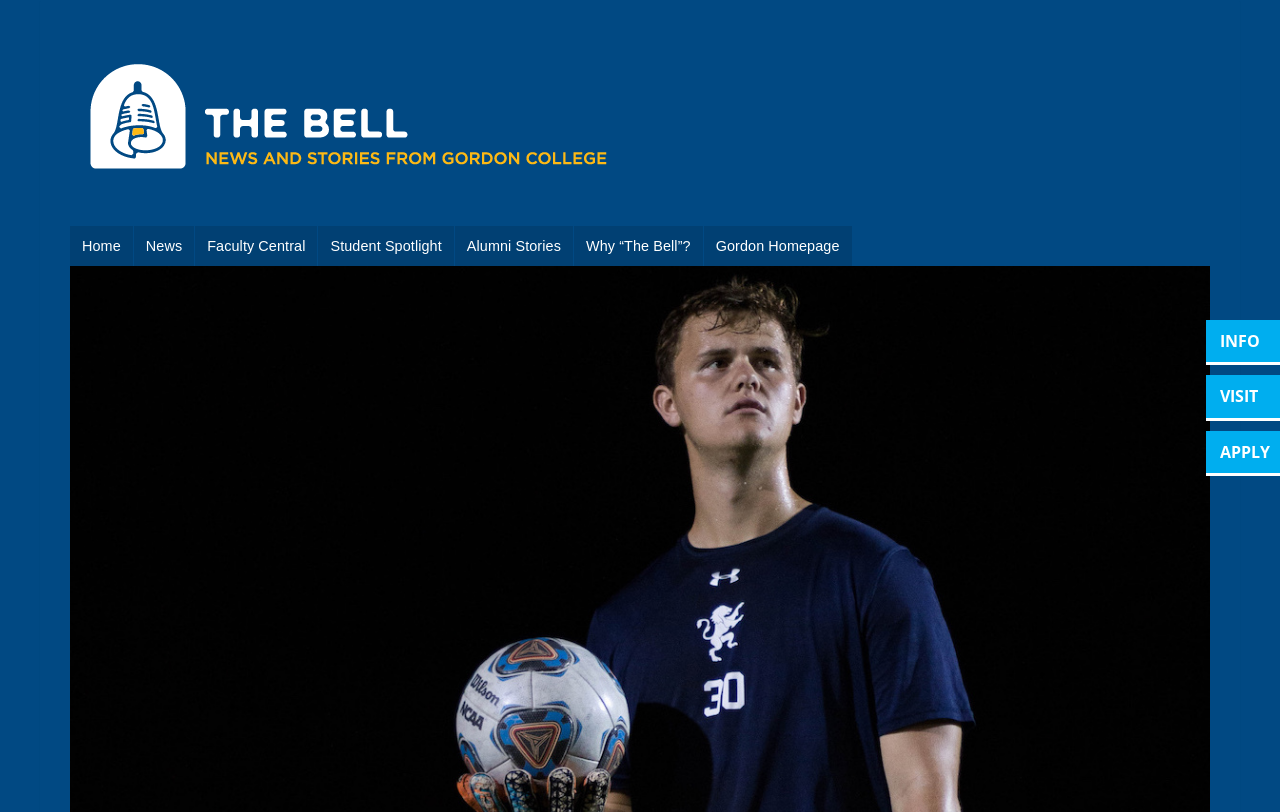Look at the image and give a detailed response to the following question: What is the name of the publication?

I determined the answer by looking at the top-left corner of the webpage, where I found a link with the text 'The Bell' and an image with the same name. This suggests that 'The Bell' is the name of the publication.